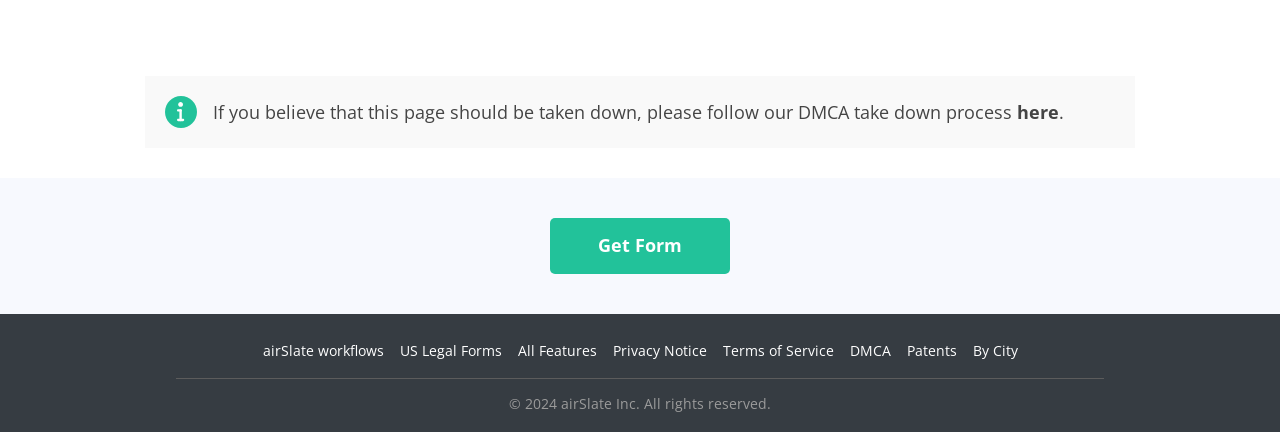Indicate the bounding box coordinates of the clickable region to achieve the following instruction: "Click the 'Get Form' link."

[0.43, 0.545, 0.57, 0.596]